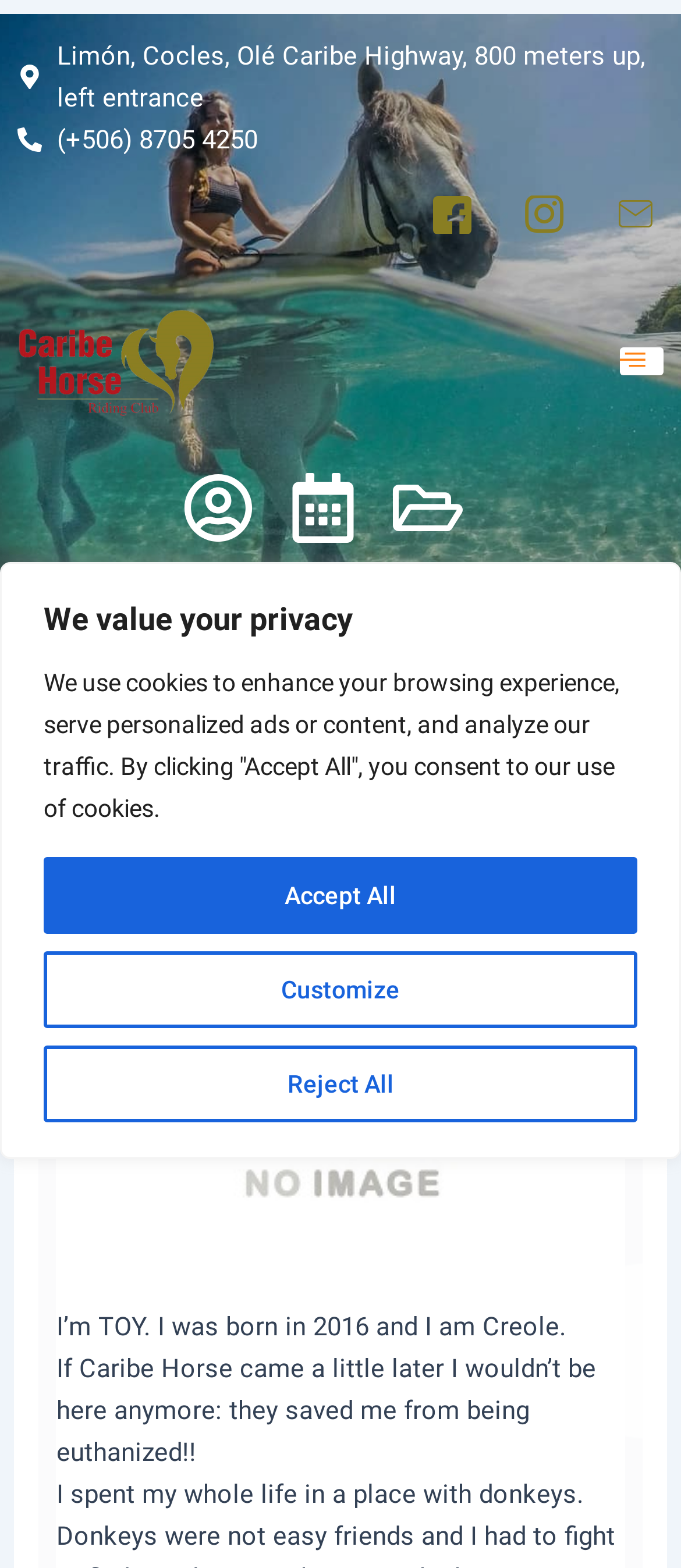What is the phone number of the contact?
Please use the image to deliver a detailed and complete answer.

I found the phone number by looking at the static text elements on the webpage, specifically the one with the bounding box coordinates [0.083, 0.079, 0.378, 0.099].